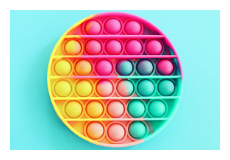What is the color of the background?
Based on the image, please offer an in-depth response to the question.

The color of the background can be identified by reading the caption, which describes the background as 'contrasting bright blue'. This suggests that the background is a vibrant and bright blue color, which provides a striking contrast to the colors of the bubbles.